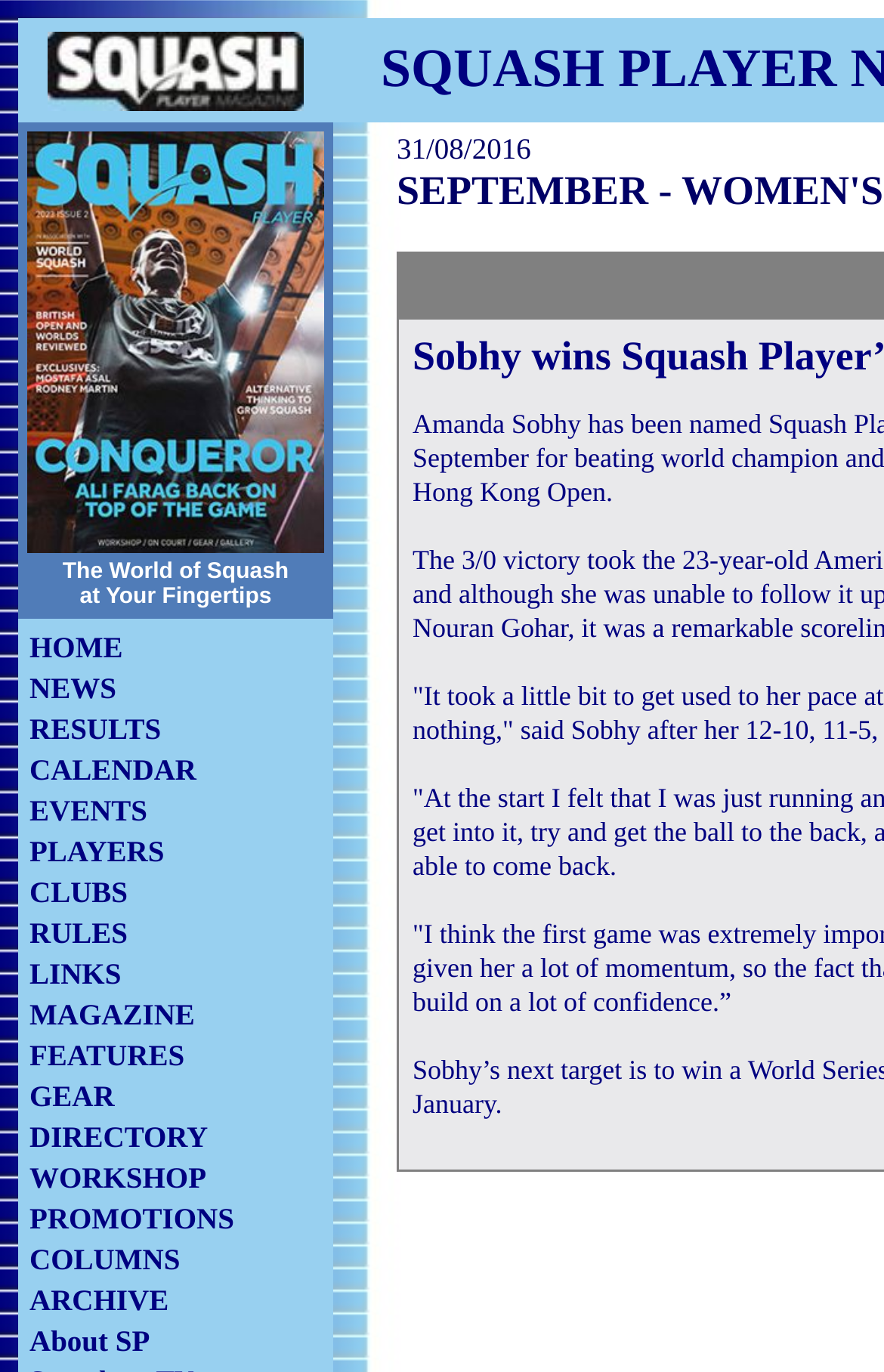Please identify the bounding box coordinates of the region to click in order to complete the task: "Explore the PLAYERS page". The coordinates must be four float numbers between 0 and 1, specified as [left, top, right, bottom].

[0.033, 0.608, 0.186, 0.633]